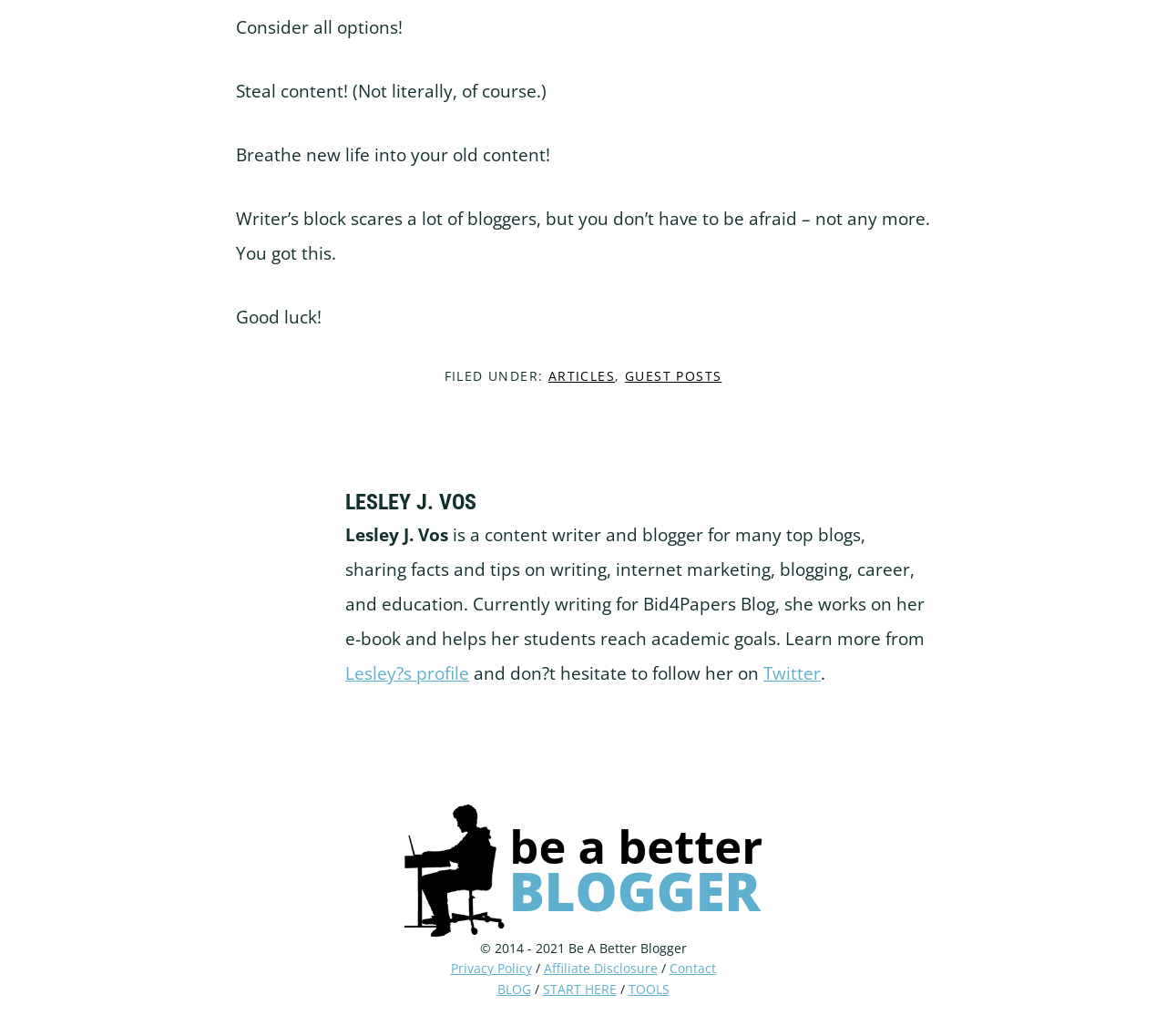Specify the bounding box coordinates of the element's region that should be clicked to achieve the following instruction: "Go to the BLOG". The bounding box coordinates consist of four float numbers between 0 and 1, in the format [left, top, right, bottom].

[0.426, 0.946, 0.455, 0.963]